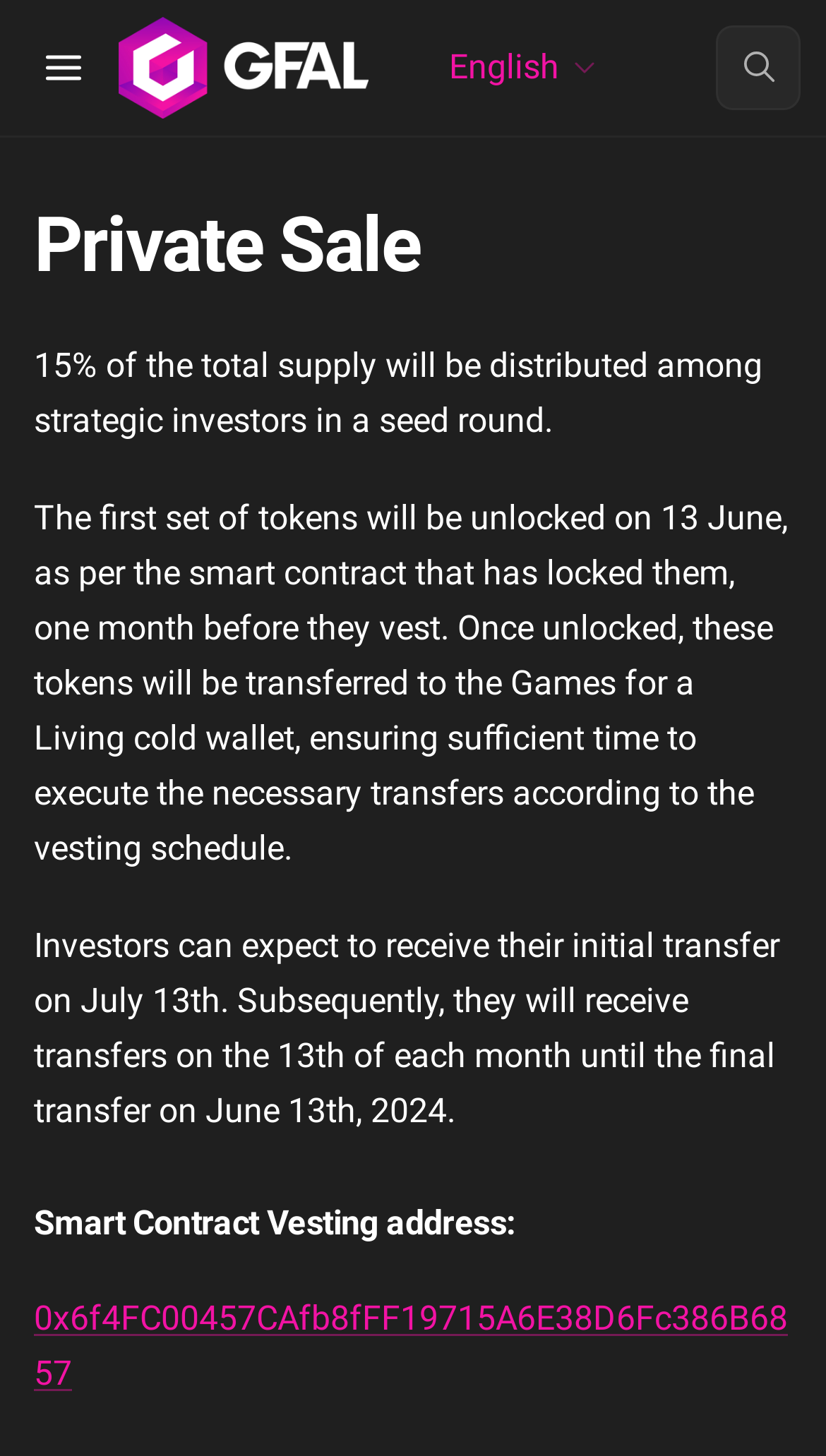Highlight the bounding box of the UI element that corresponds to this description: "English".

[0.513, 0.019, 0.759, 0.074]